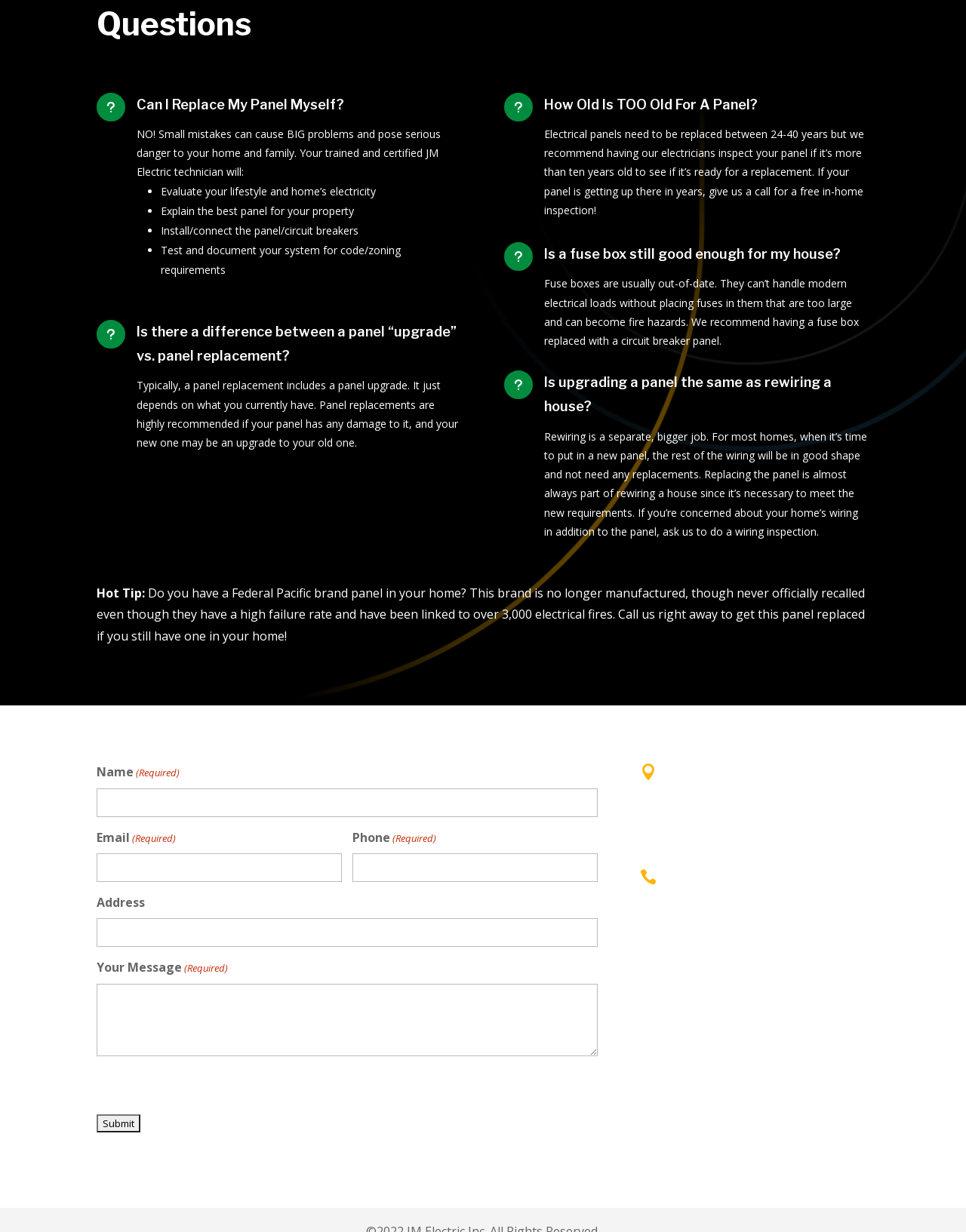What is the recommended action for a panel over 10 years old? Please answer the question using a single word or phrase based on the image.

Have it inspected